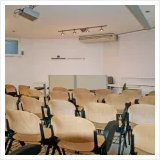Give an in-depth description of the image.

This image showcases a professional meeting room, possibly part of a business center in Italy. The room features rows of ergonomic seating, designed to accommodate various types of gatherings, such as presentations, training sessions, or business meetings. The overhead projector indicates the room’s suitability for visual presentations, coupled with a screen for projection. Additionally, the neatly arranged chairs suggest a focus on comfort for attendees, while the overall layout is optimized for group interaction. Ideal for clients seeking a conducive environment to host meetings, the space reflects a blend of elegance and functionality, catering to both regular office users and occasional clientele.